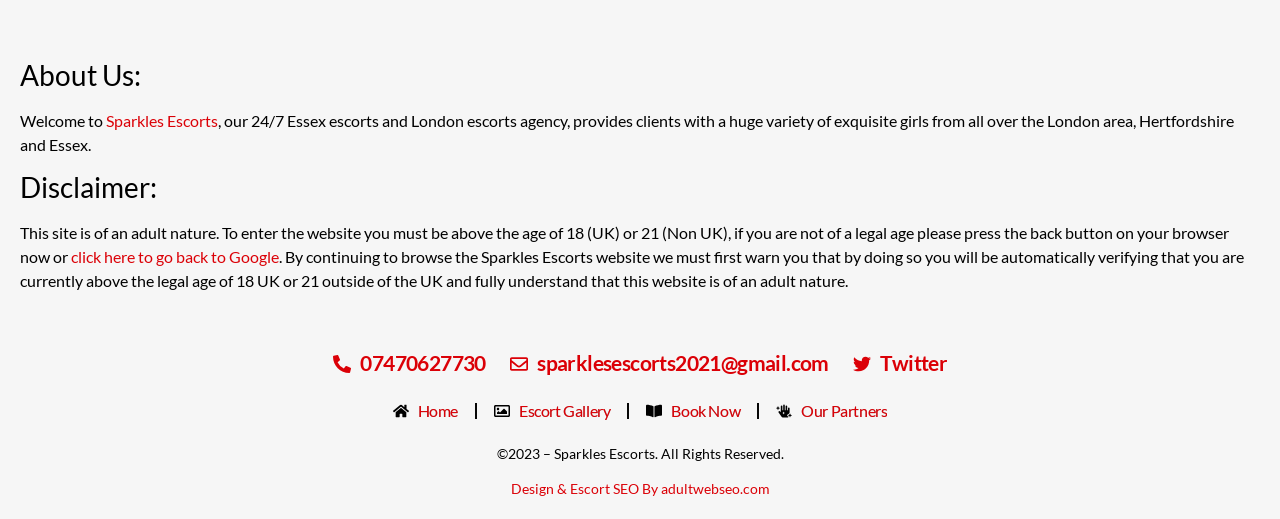How many links are in the top navigation bar?
Using the image as a reference, give a one-word or short phrase answer.

4